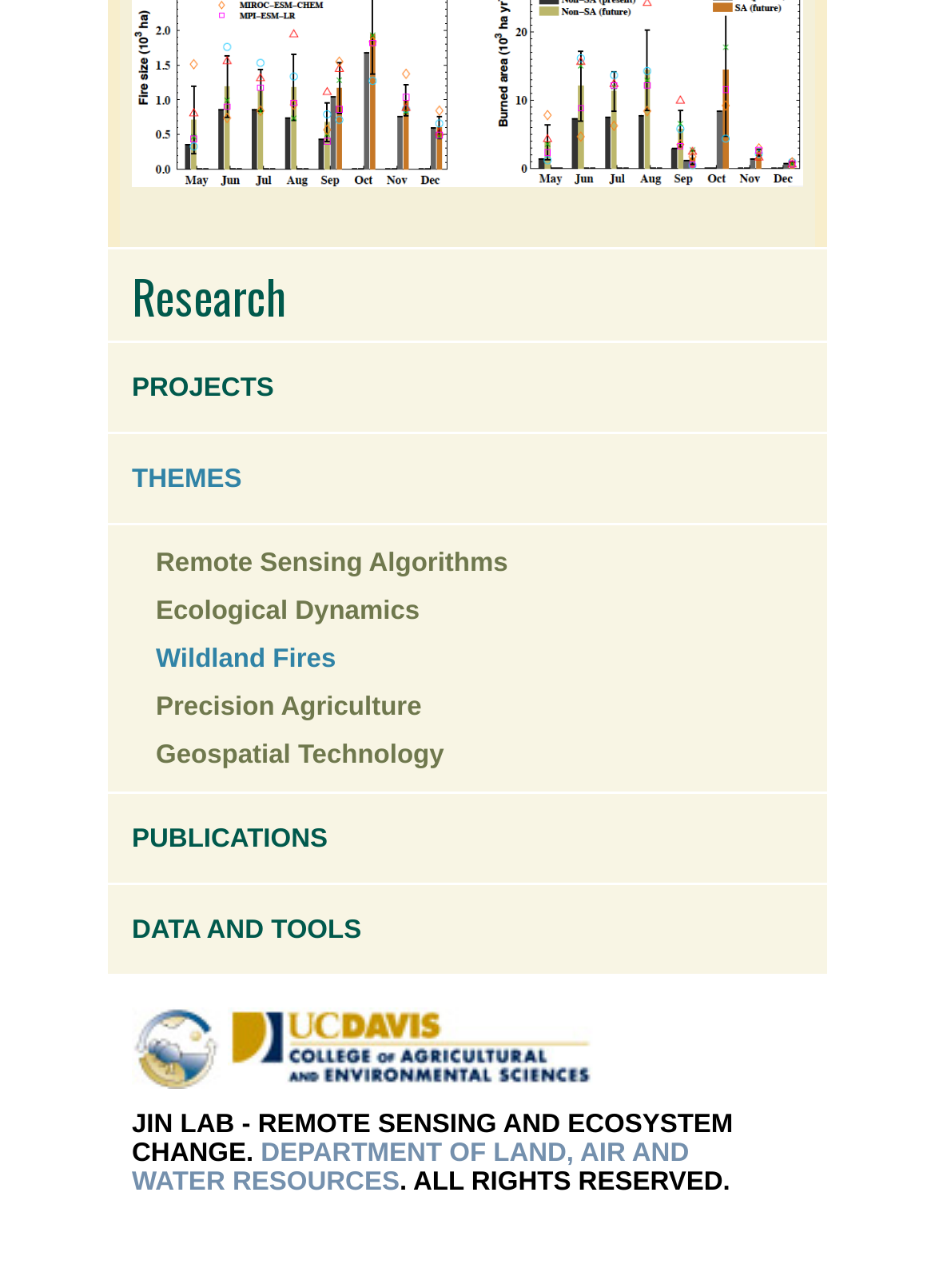Find the bounding box coordinates of the element you need to click on to perform this action: 'Visit Department of Land, Air and Water Resources'. The coordinates should be represented by four float values between 0 and 1, in the format [left, top, right, bottom].

[0.141, 0.829, 0.236, 0.851]